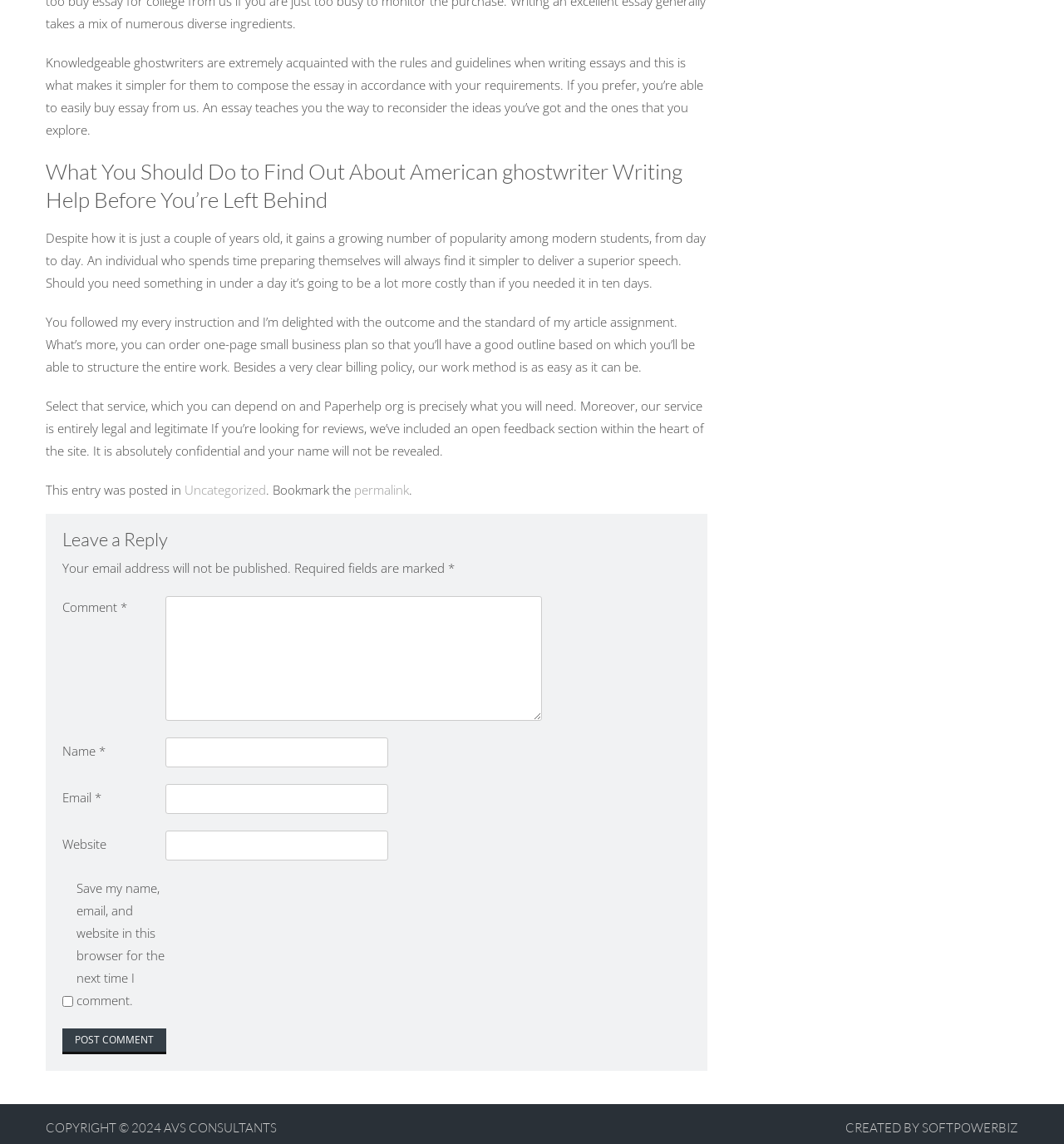Please locate the bounding box coordinates of the element that should be clicked to complete the given instruction: "Enter your name in the 'Name' field".

[0.155, 0.644, 0.365, 0.671]